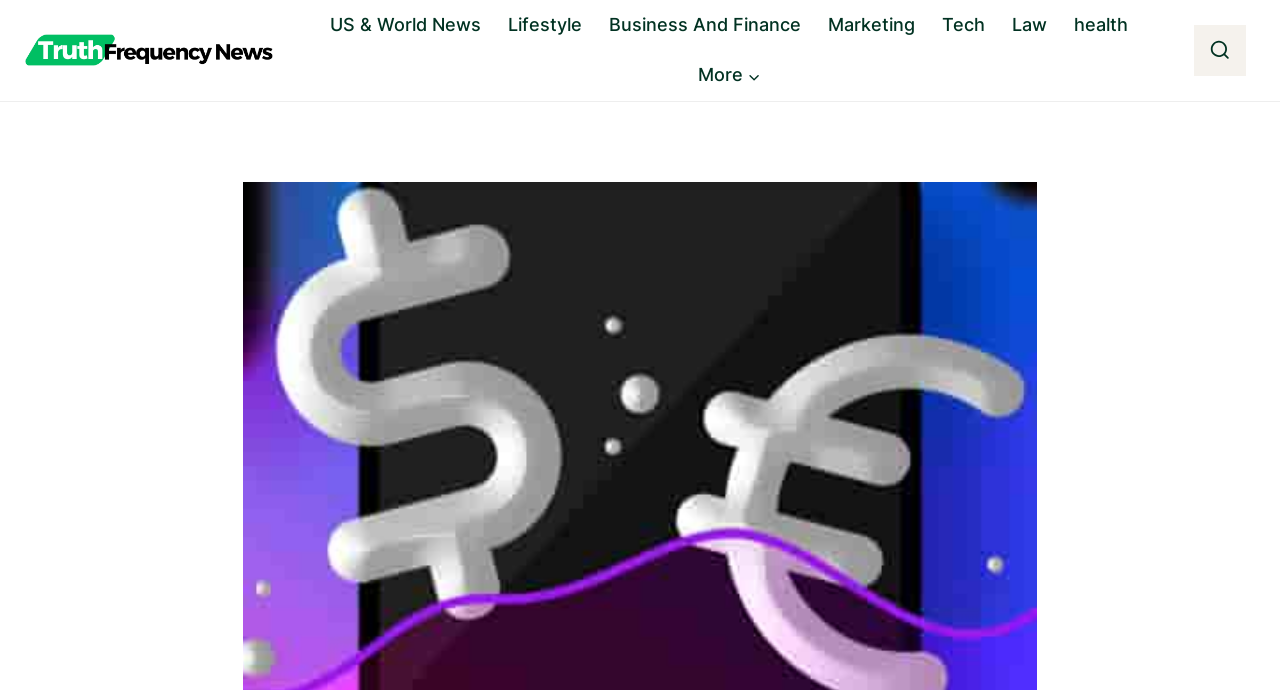Please analyze the image and provide a thorough answer to the question:
How many categories are available in the primary navigation?

The primary navigation is located at the top of the webpage and contains 8 categories: 'US & World News', 'Lifestyle', 'Business And Finance', 'Marketing', 'Tech', 'Law', 'Health', and 'More'.